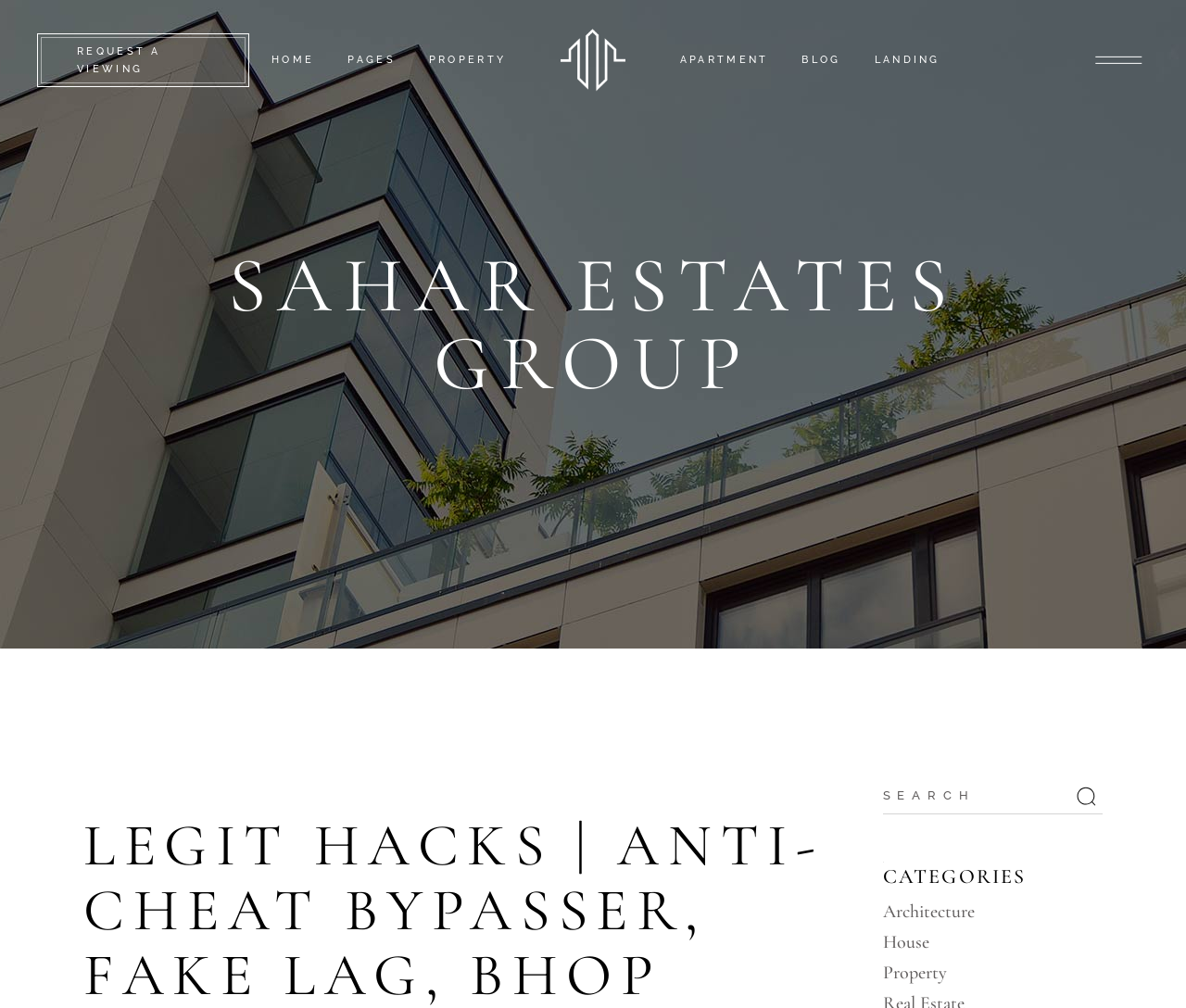Find the bounding box coordinates for the area that must be clicked to perform this action: "Click on the 'APARTMENT' link".

[0.573, 0.0, 0.648, 0.119]